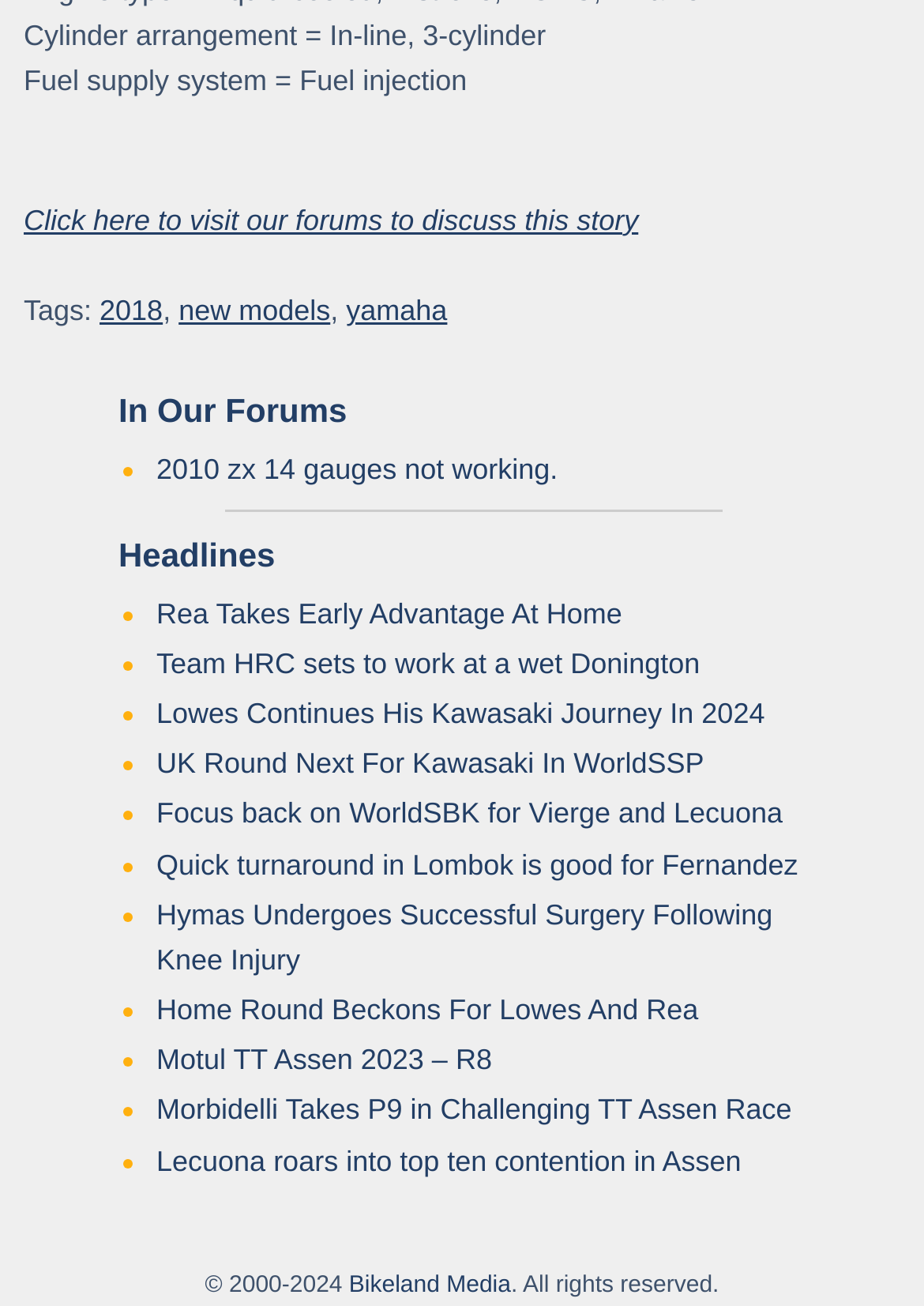Provide the bounding box coordinates of the section that needs to be clicked to accomplish the following instruction: "Get involved in the community."

None